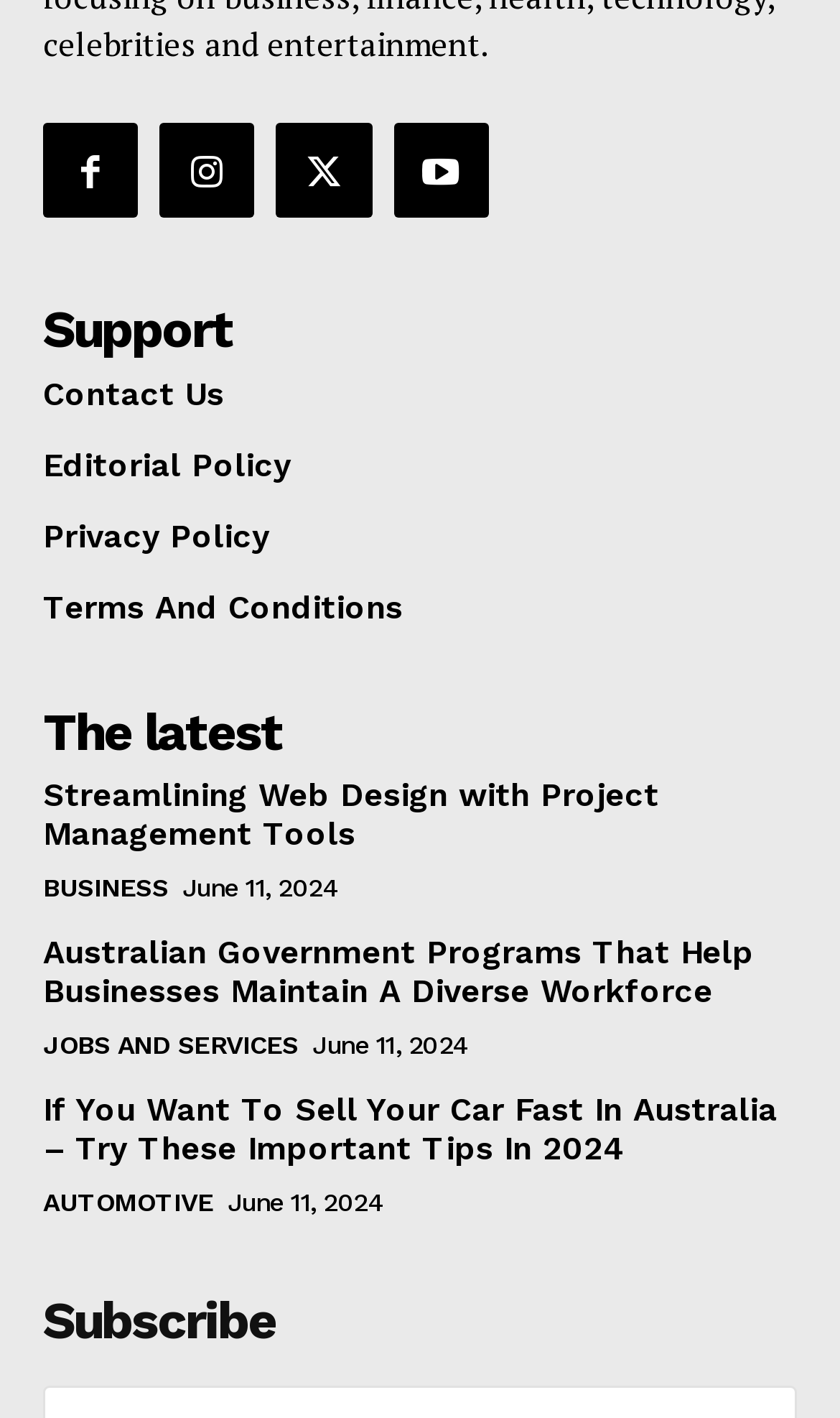Determine the bounding box coordinates for the area that should be clicked to carry out the following instruction: "Check the latest news".

[0.051, 0.498, 0.336, 0.535]